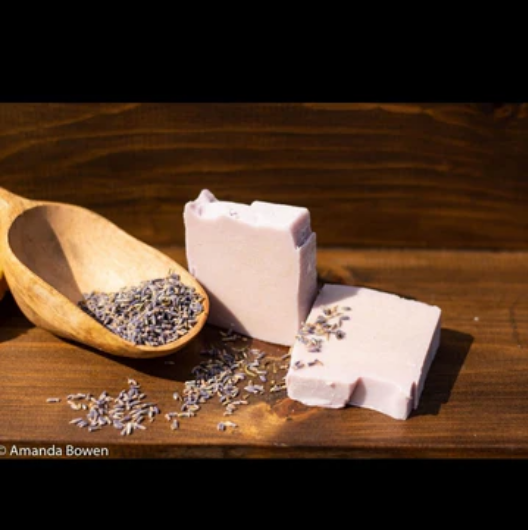What is the purpose of the wooden scoop?
Carefully analyze the image and provide a thorough answer to the question.

The caption states that the wooden scoop filled with dried lavender buds adds an artistic touch, suggesting that its purpose is to enhance the visual appeal of the product presentation.